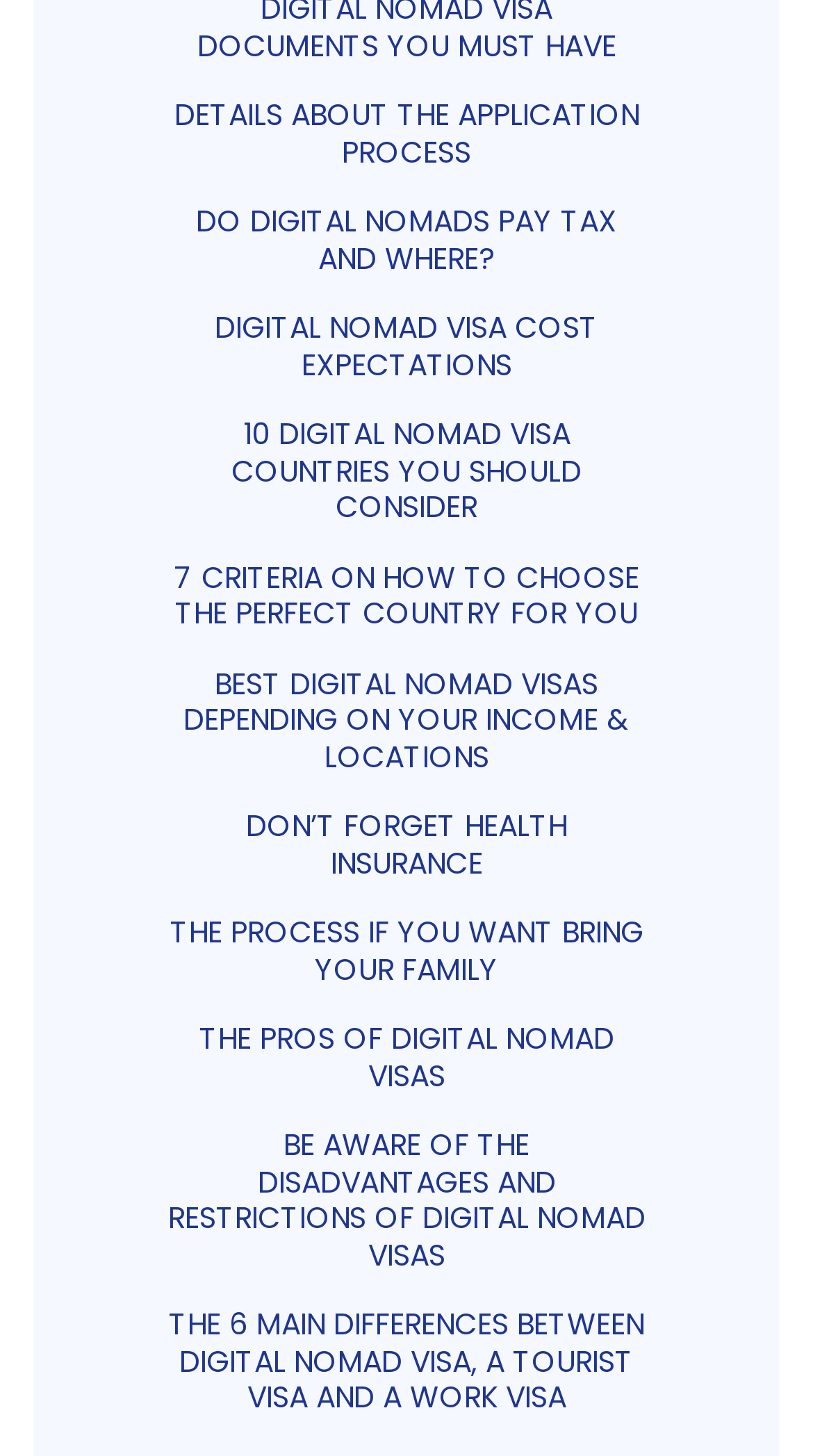Provide the bounding box coordinates of the UI element that matches the description: "Don’t Forget Health Insurance".

[0.123, 0.544, 0.877, 0.617]